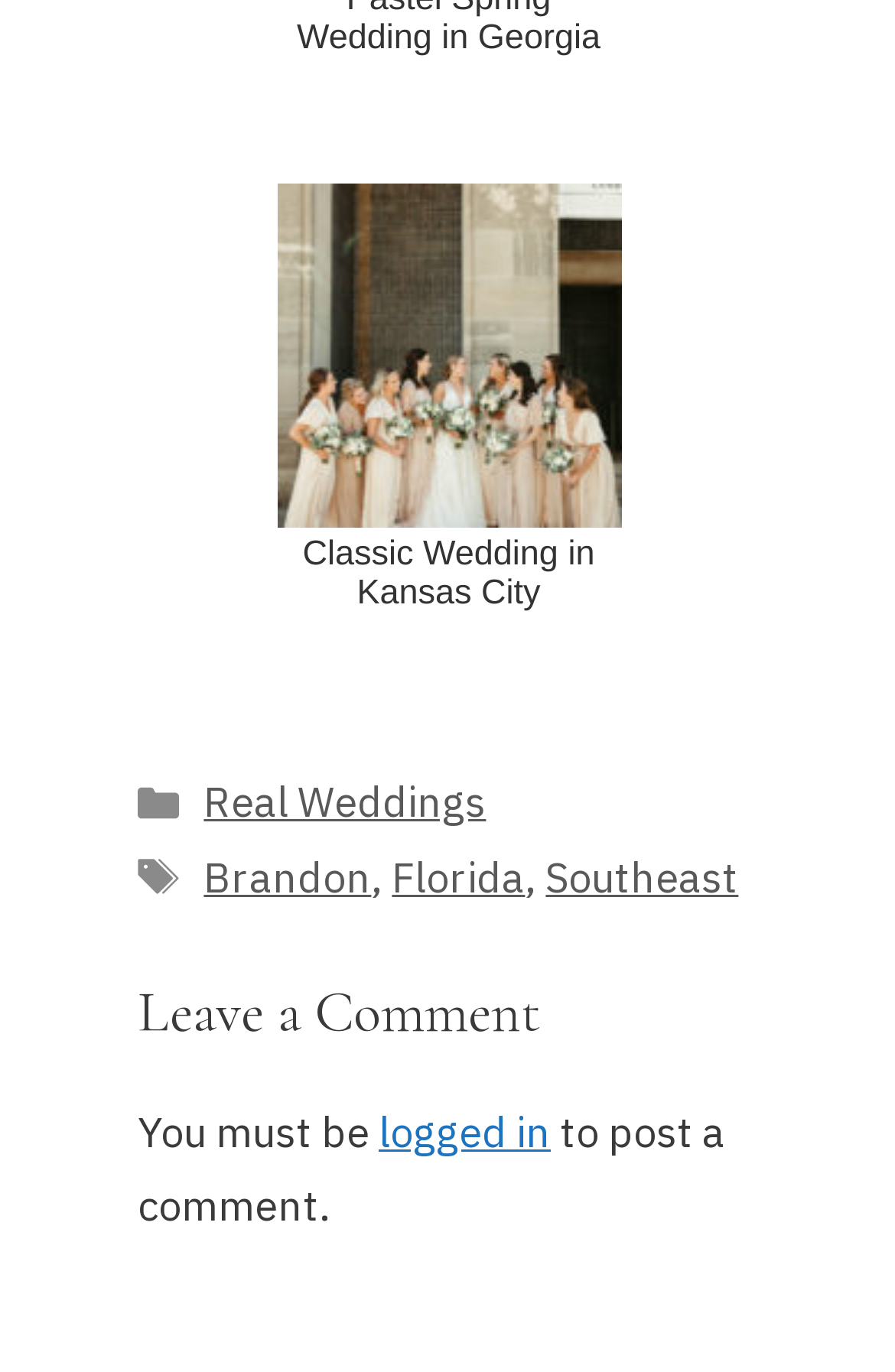What is required to post a comment?
Please use the image to provide an in-depth answer to the question.

I determined the answer by looking at the section that says 'Leave a Comment'. Below it, I found the text 'You must be logged in to post a comment.', which indicates that one needs to be logged in to post a comment.